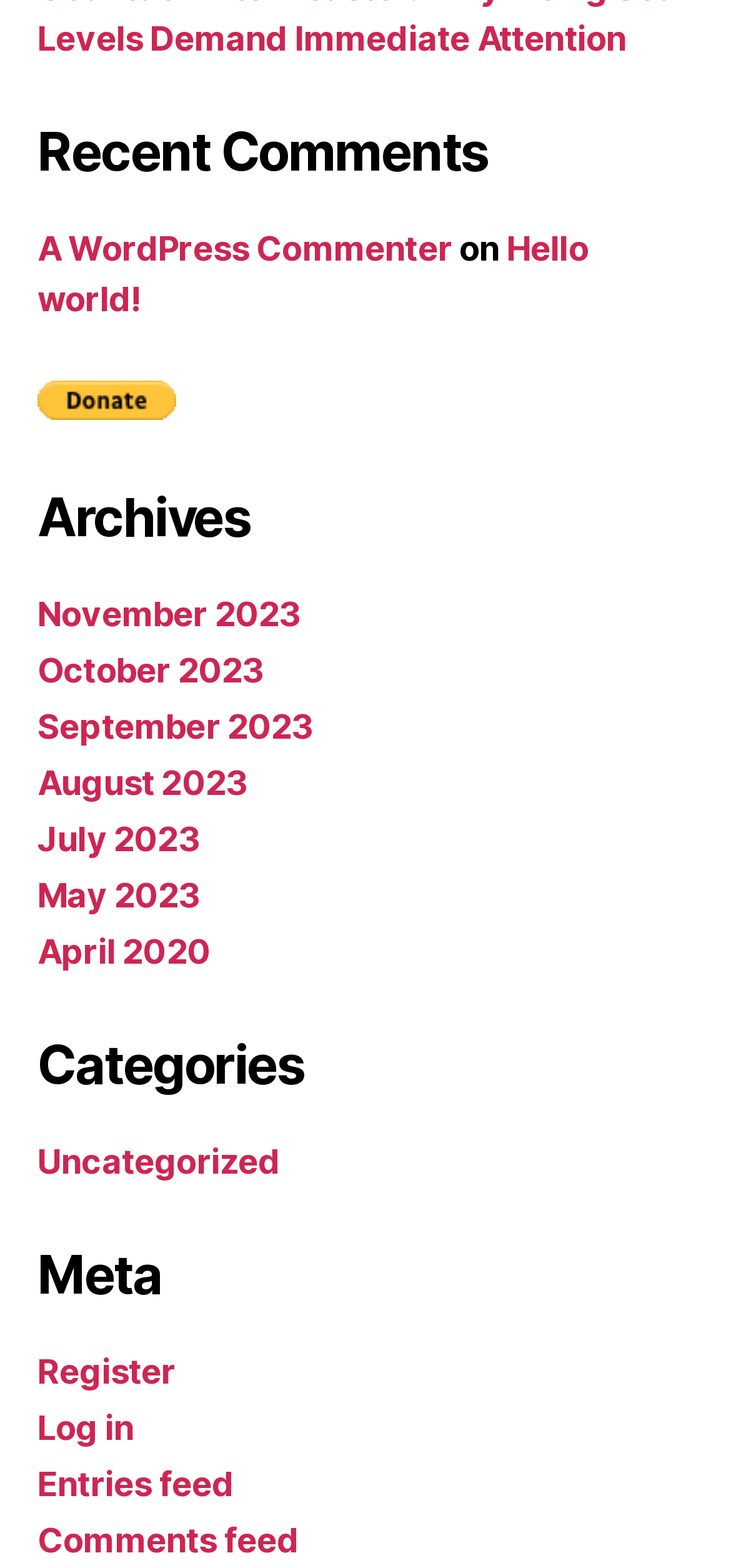Kindly determine the bounding box coordinates for the area that needs to be clicked to execute this instruction: "Donate with PayPal".

[0.051, 0.243, 0.241, 0.268]